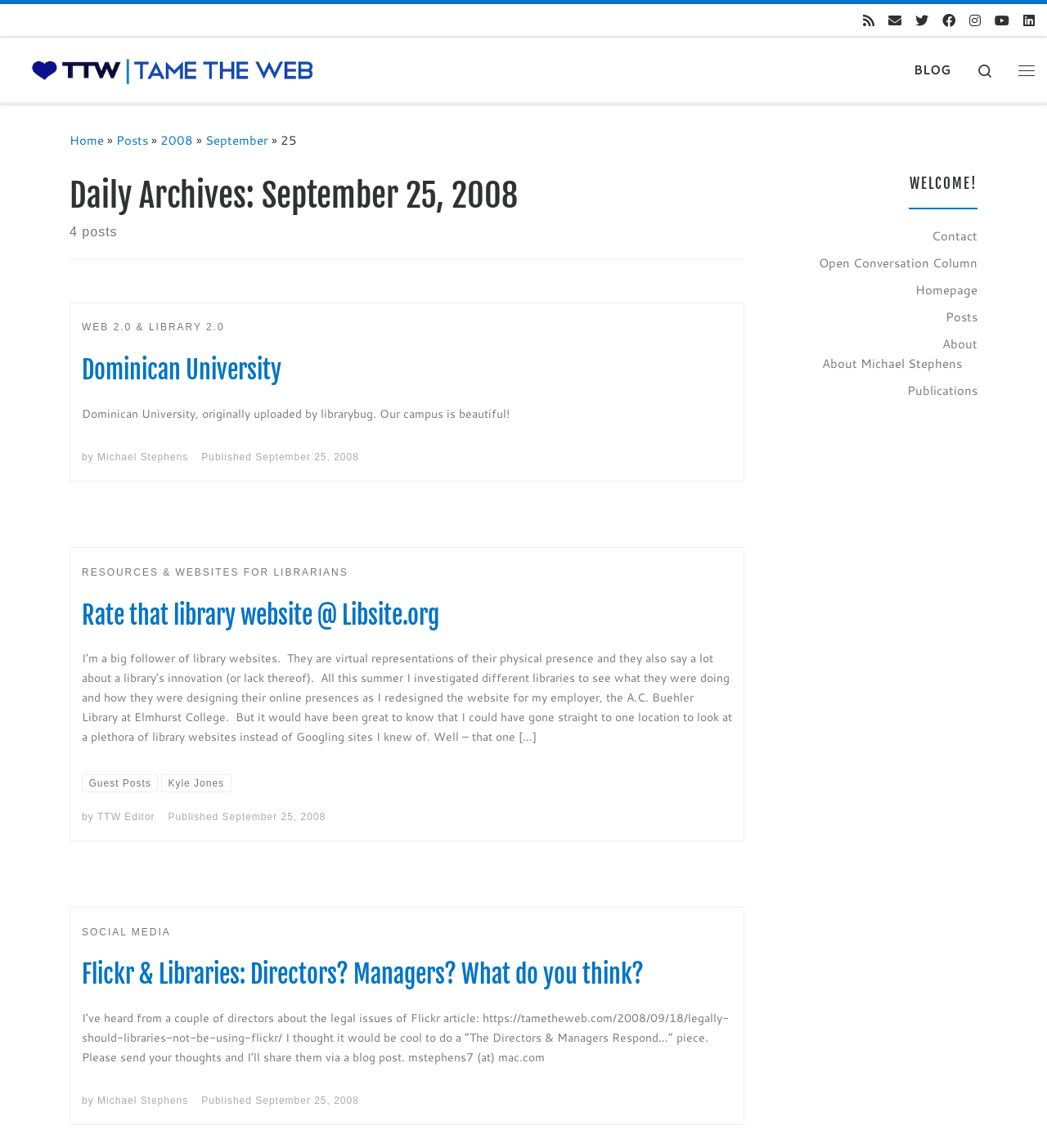Please predict the bounding box coordinates of the element's region where a click is necessary to complete the following instruction: "View posts". The coordinates should be represented by four float numbers between 0 and 1, i.e., [left, top, right, bottom].

[0.111, 0.114, 0.141, 0.129]